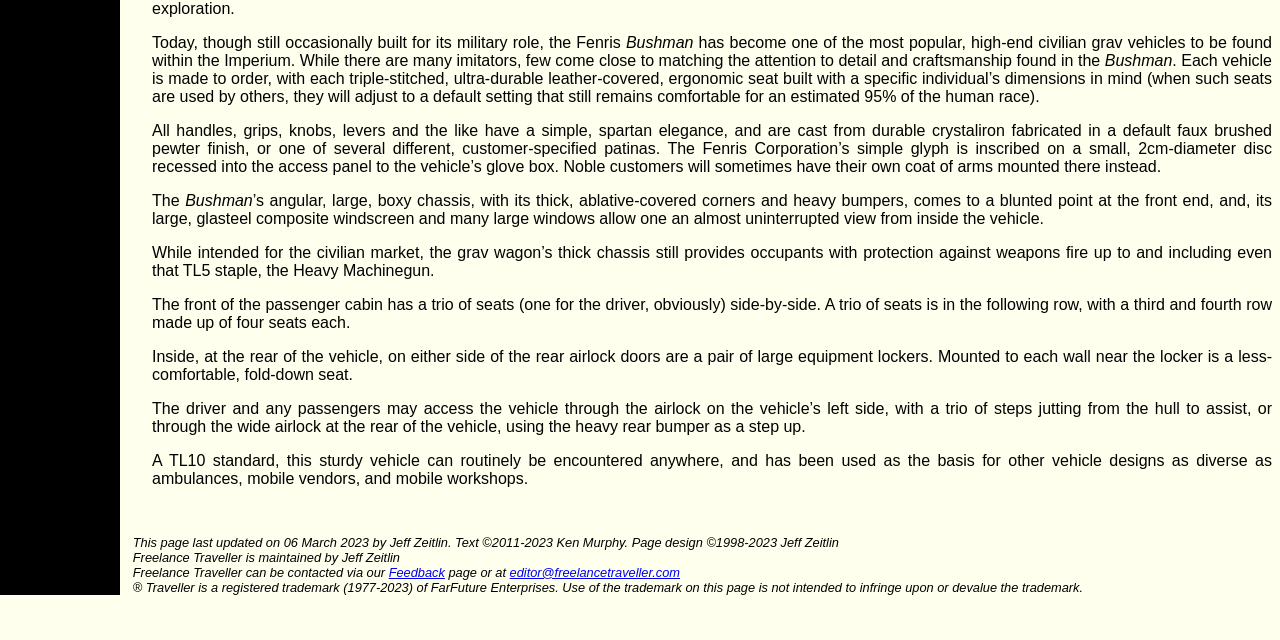Identify the bounding box for the described UI element: "editor@freelancetraveller.com".

[0.398, 0.882, 0.531, 0.906]